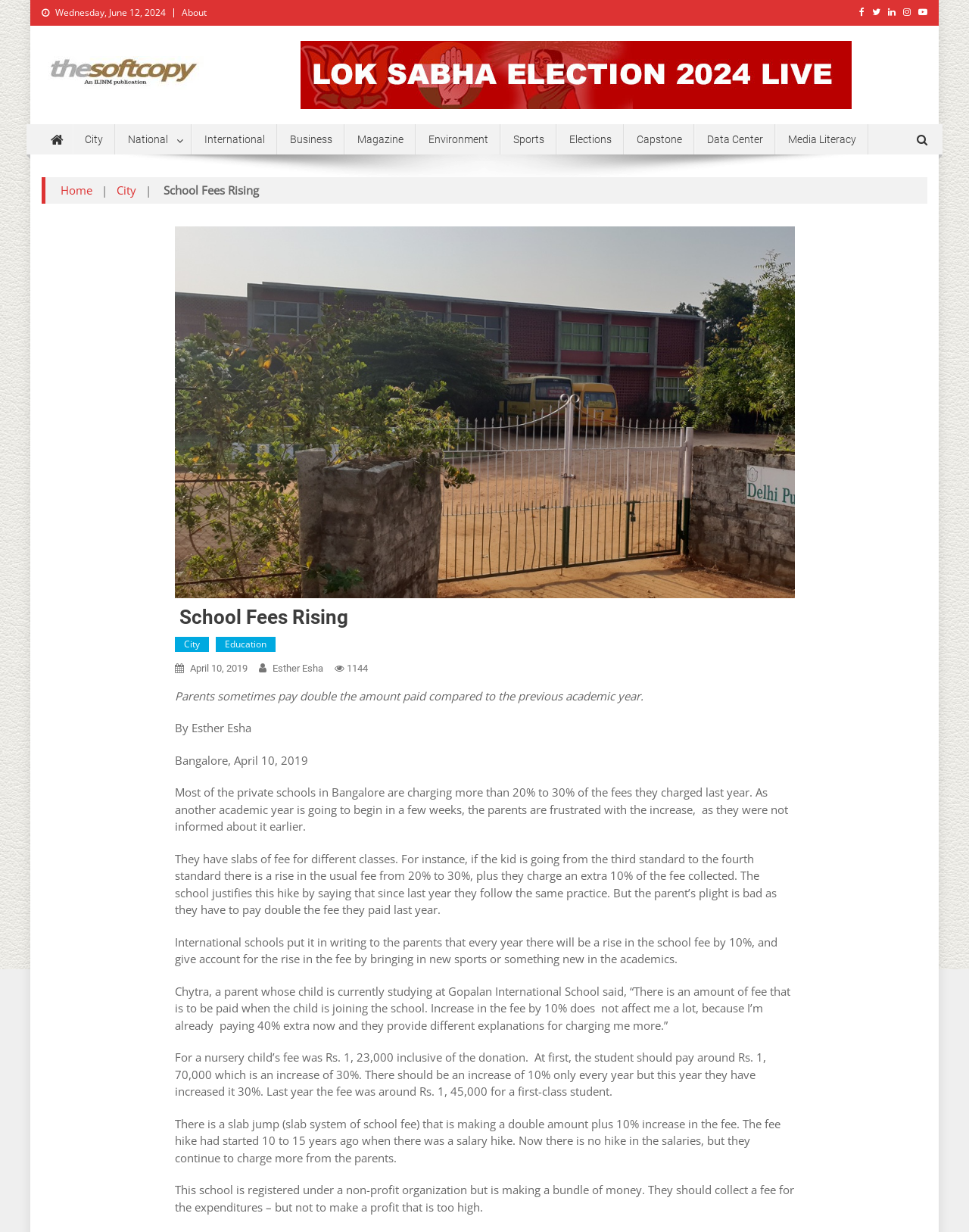Provide a single word or phrase answer to the question: 
What is the date of the article?

April 10, 2019